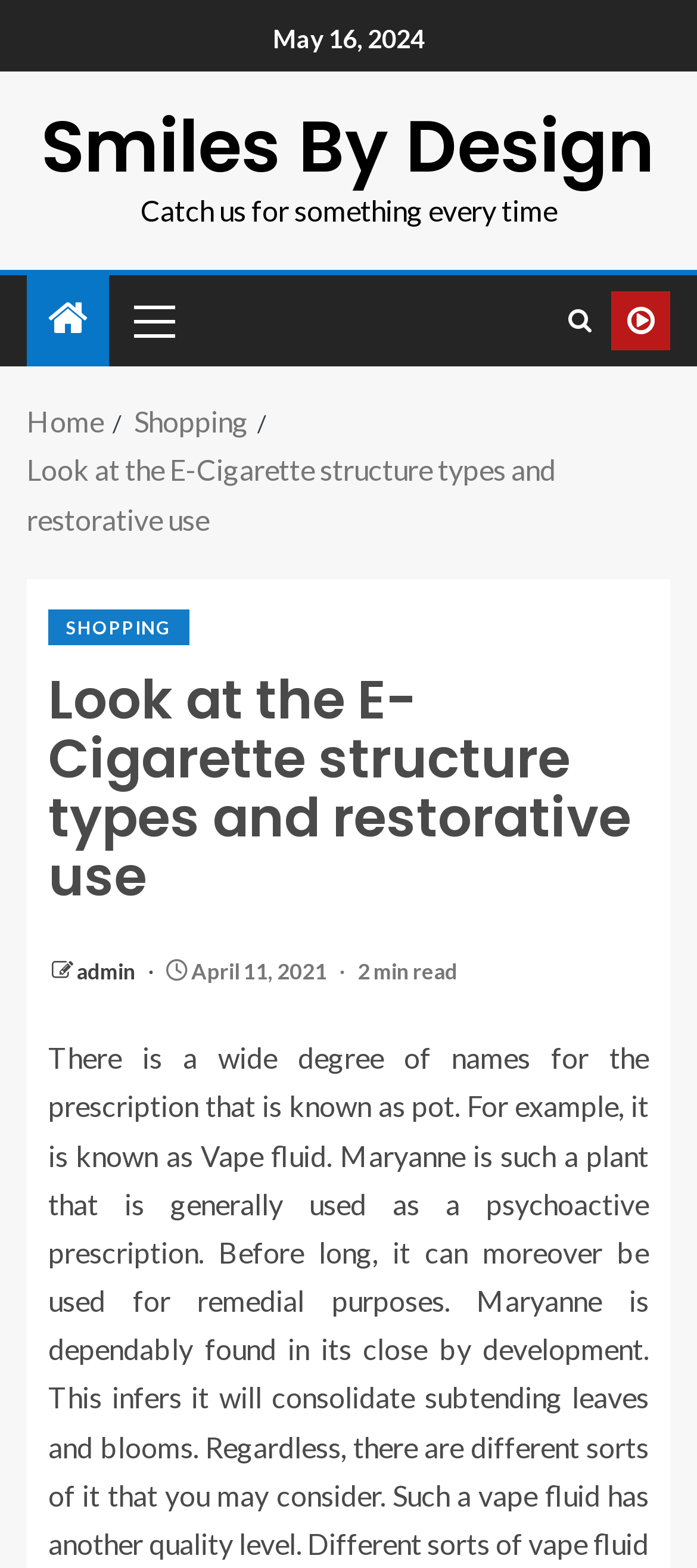Describe the webpage in detail, including text, images, and layout.

The webpage is about e-cigarettes, specifically discussing their structure types and restorative use. At the top, there is a date "May 16, 2024" and a link to "Smiles By Design" which spans almost the entire width of the page. Below this, there is a tagline "Catch us for something every time" and a small icon on the left side.

On the top-right corner, there are three icons, including a search icon, a Facebook icon, and another icon. To the left of these icons, there is a primary menu with a single item. 

Below the top section, there is a navigation menu with breadcrumbs, featuring links to "Home", "Shopping", and the current page "Look at the E-Cigarette structure types and restorative use". 

The main content of the page is an article with a heading "Look at the E-Cigarette structure types and restorative use" at the top. Below the heading, there is a link to "SHOPPING" on the left side, and a heading with the same title as the page. Further down, there is a link to "admin" and a date "April 11, 2021" on the left side, along with a text "2 min read" on the right side.